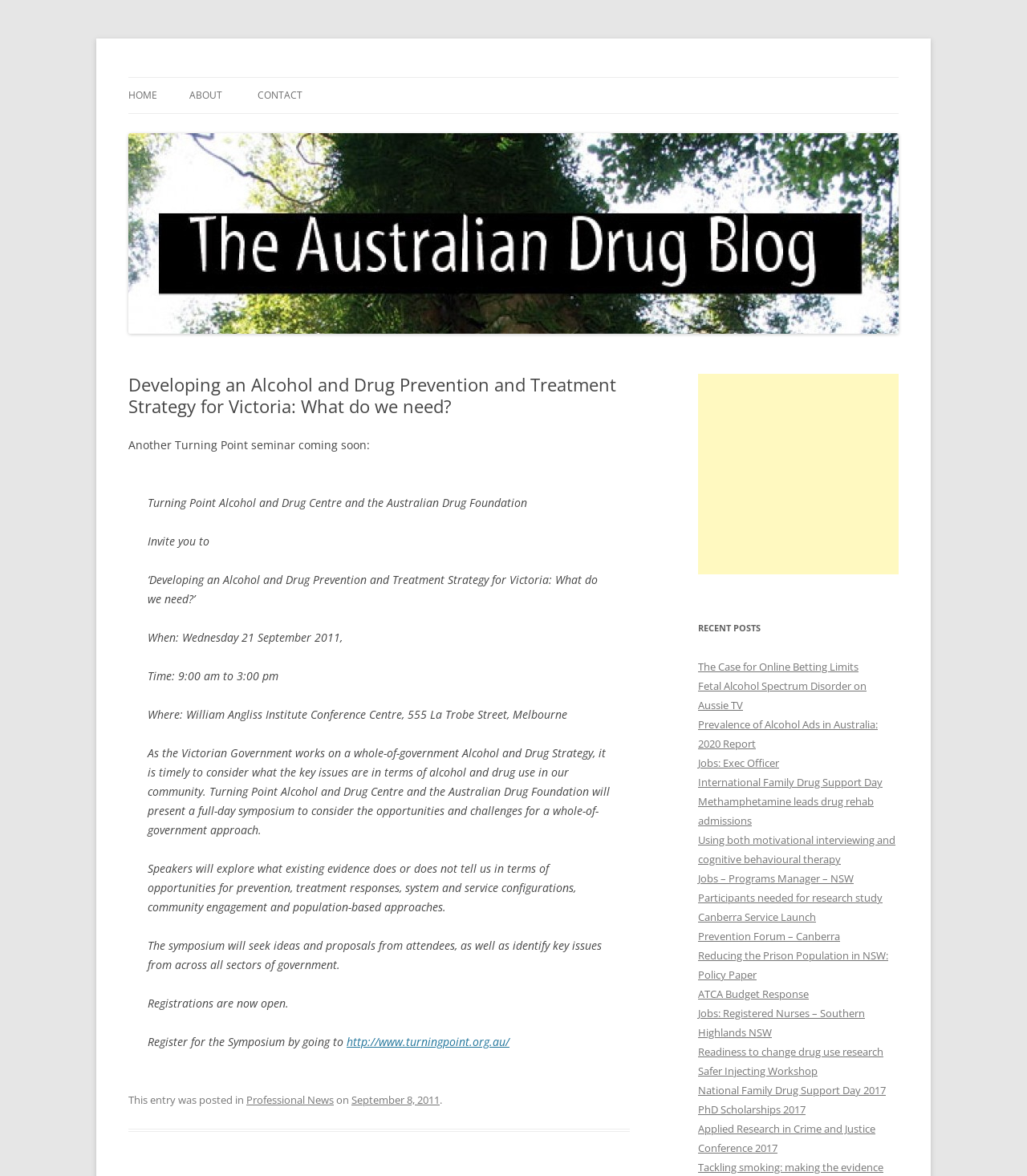What is the topic of the upcoming seminar?
Refer to the image and provide a detailed answer to the question.

Based on the webpage content, specifically the blockquote section, it is mentioned that Turning Point Alcohol and Drug Centre and the Australian Drug Foundation are inviting people to a seminar titled 'Developing an Alcohol and Drug Prevention and Treatment Strategy for Victoria: What do we need?'. This suggests that the topic of the seminar is related to alcohol and drug prevention and treatment strategy.